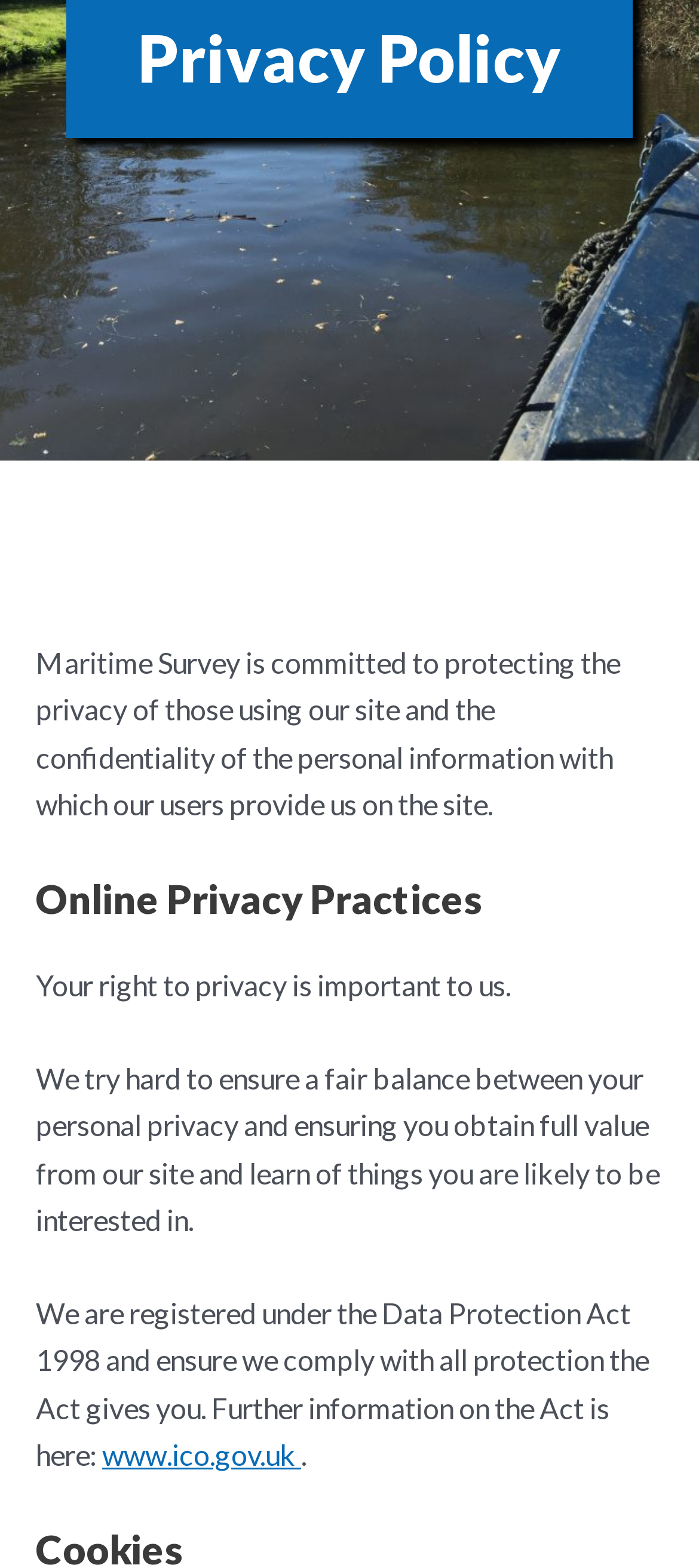Bounding box coordinates are given in the format (top-left x, top-left y, bottom-right x, bottom-right y). All values should be floating point numbers between 0 and 1. Provide the bounding box coordinate for the UI element described as: www.ico.gov.uk

[0.146, 0.917, 0.431, 0.938]